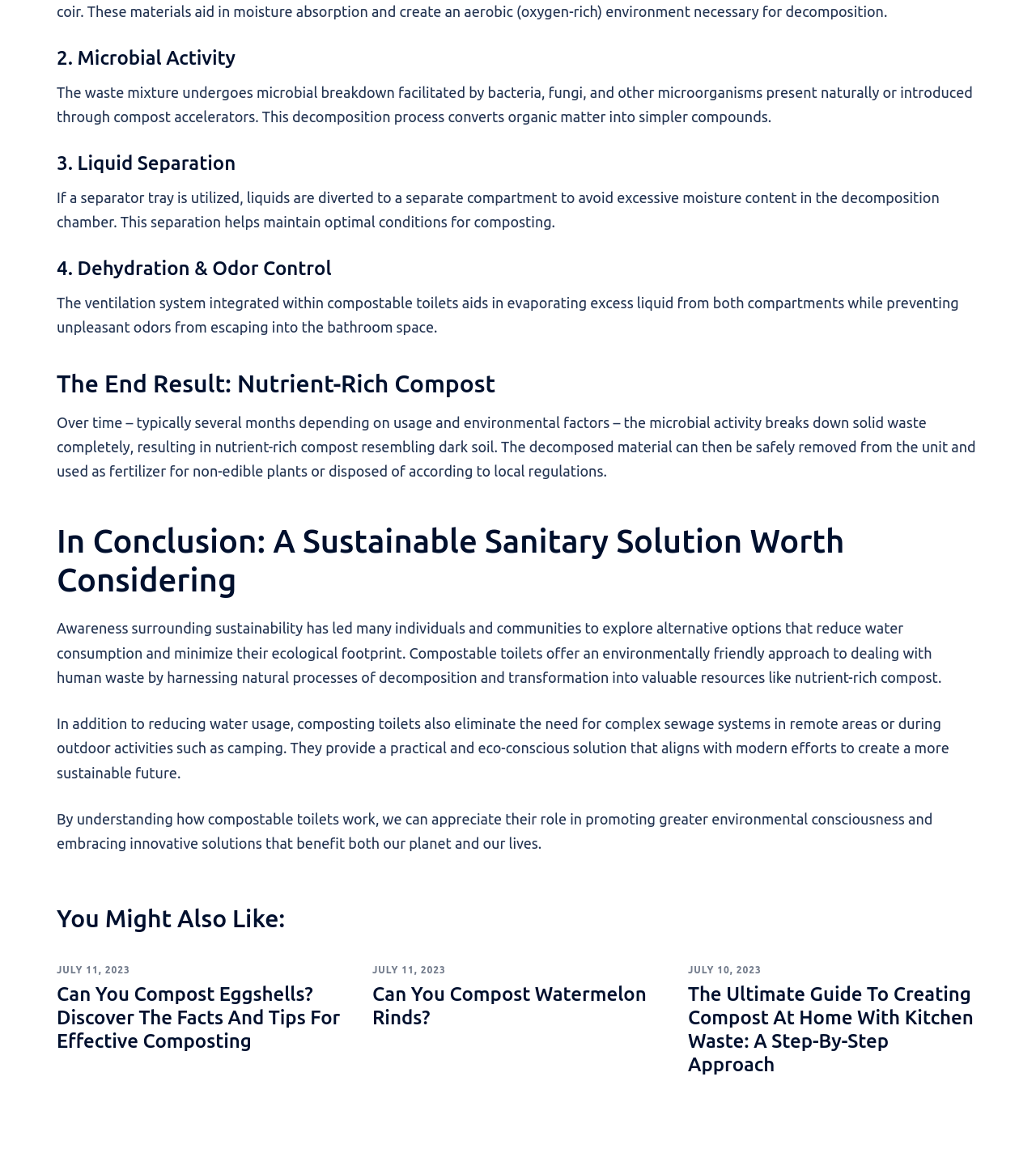Given the element description, predict the bounding box coordinates in the format (top-left x, top-left y, bottom-right x, bottom-right y). Make sure all values are between 0 and 1. Here is the element description: July 10, 2023

[0.664, 0.837, 0.735, 0.846]